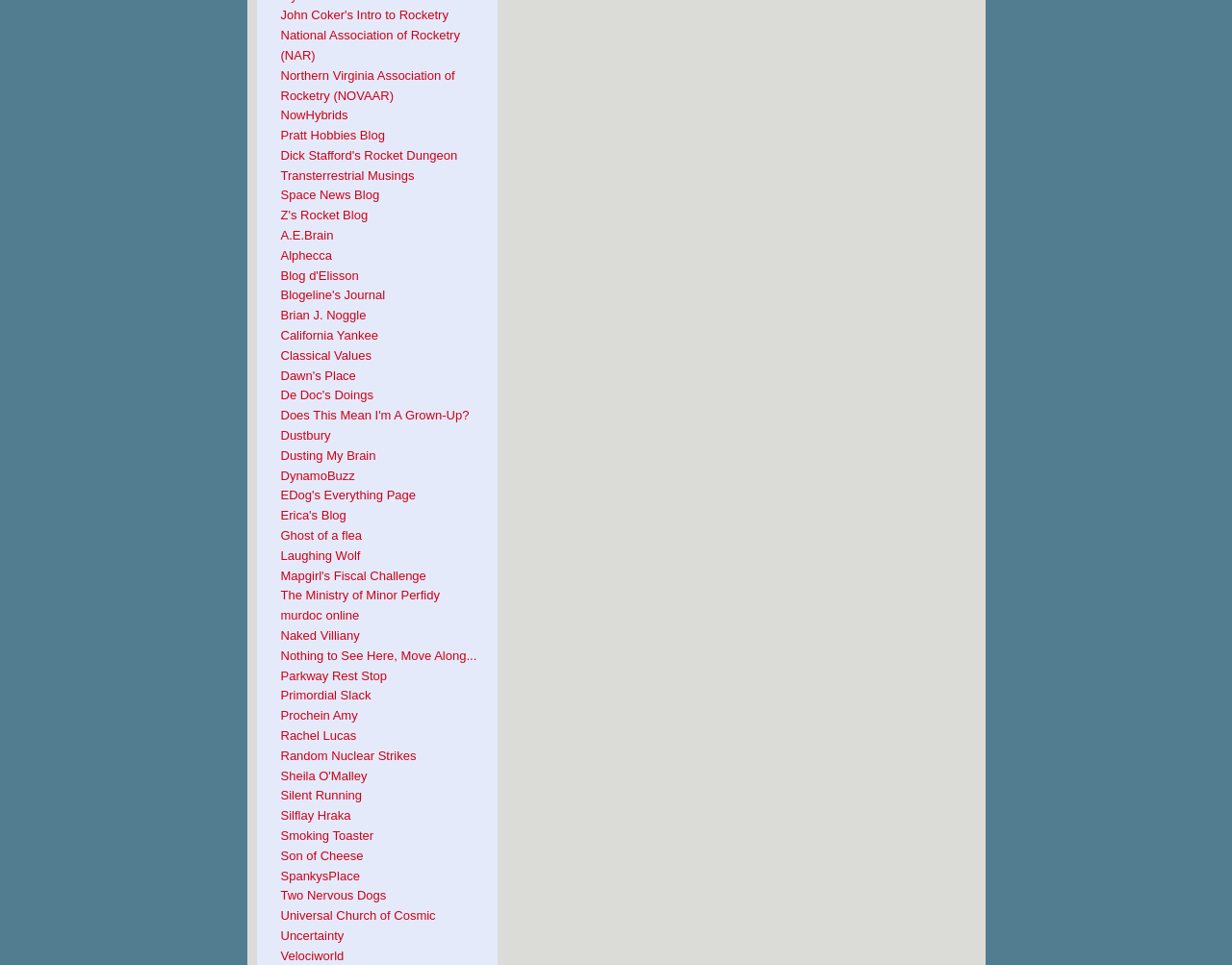Please identify the bounding box coordinates of the area that needs to be clicked to follow this instruction: "Visit John Coker's Intro to Rocketry".

[0.228, 0.008, 0.364, 0.023]